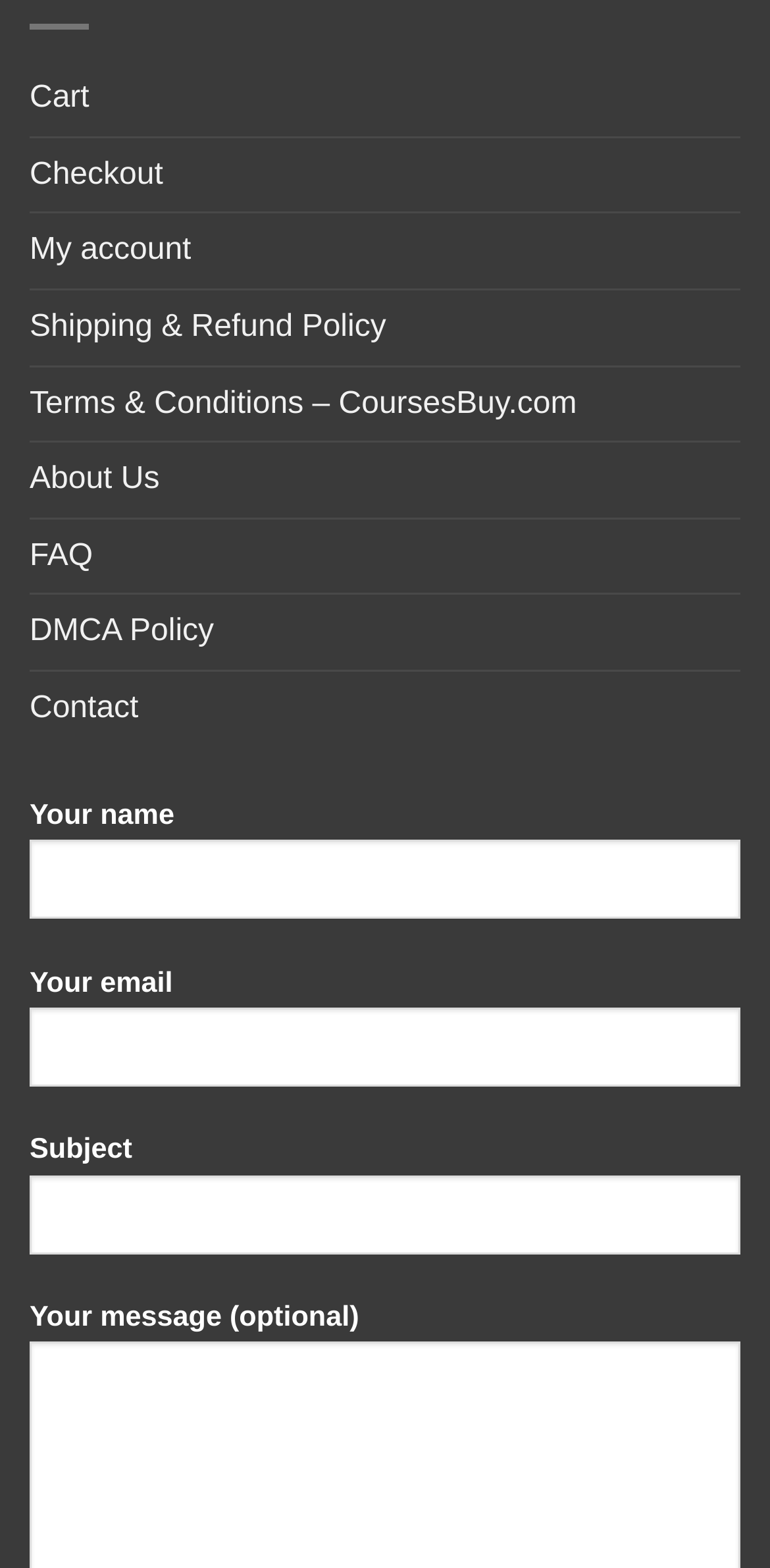Identify the bounding box coordinates of the clickable region necessary to fulfill the following instruction: "Click on FAQ". The bounding box coordinates should be four float numbers between 0 and 1, i.e., [left, top, right, bottom].

[0.038, 0.331, 0.121, 0.379]